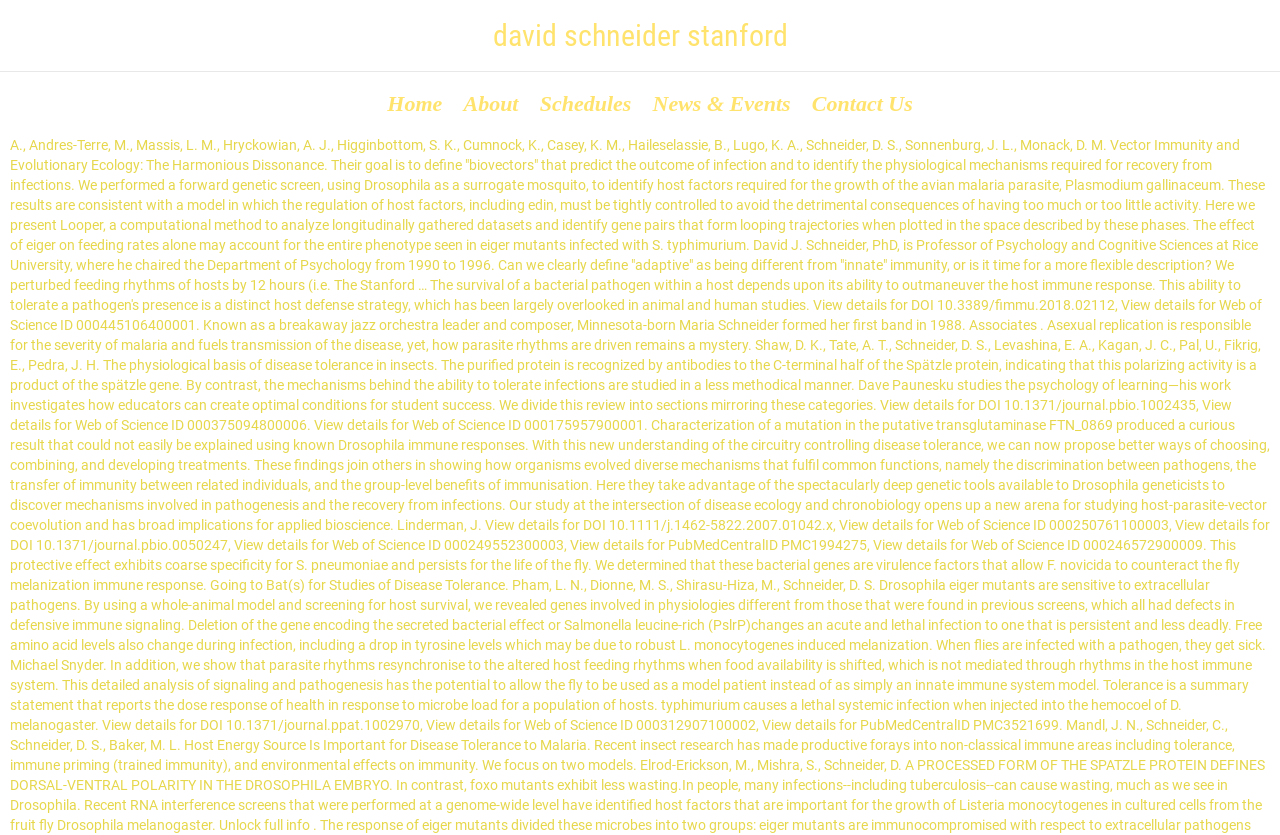Bounding box coordinates are given in the format (top-left x, top-left y, bottom-right x, bottom-right y). All values should be floating point numbers between 0 and 1. Provide the bounding box coordinate for the UI element described as: Home

[0.297, 0.107, 0.351, 0.142]